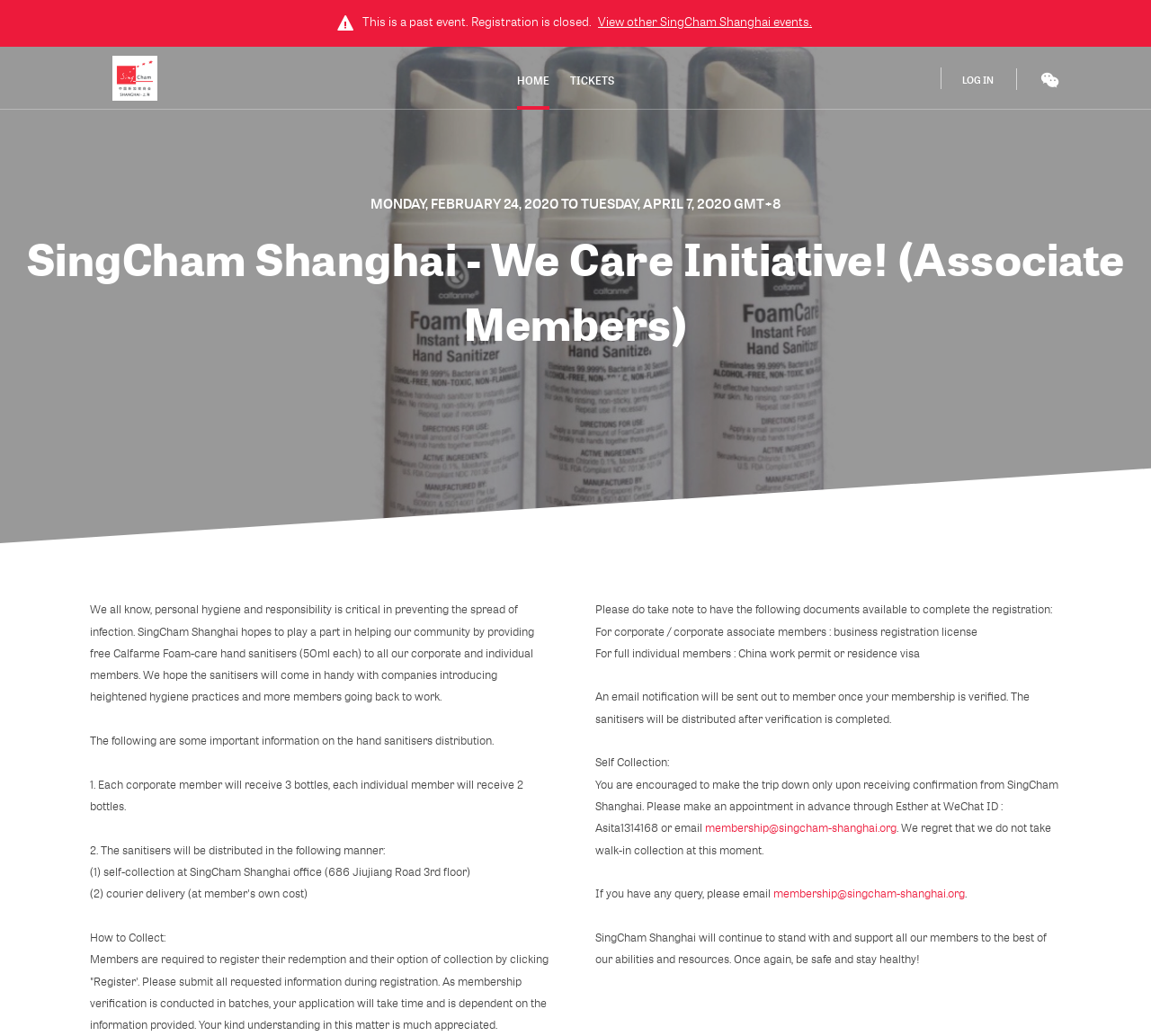Please identify the bounding box coordinates of the clickable region that I should interact with to perform the following instruction: "View event details". The coordinates should be expressed as four float numbers between 0 and 1, i.e., [left, top, right, bottom].

[0.321, 0.188, 0.679, 0.205]